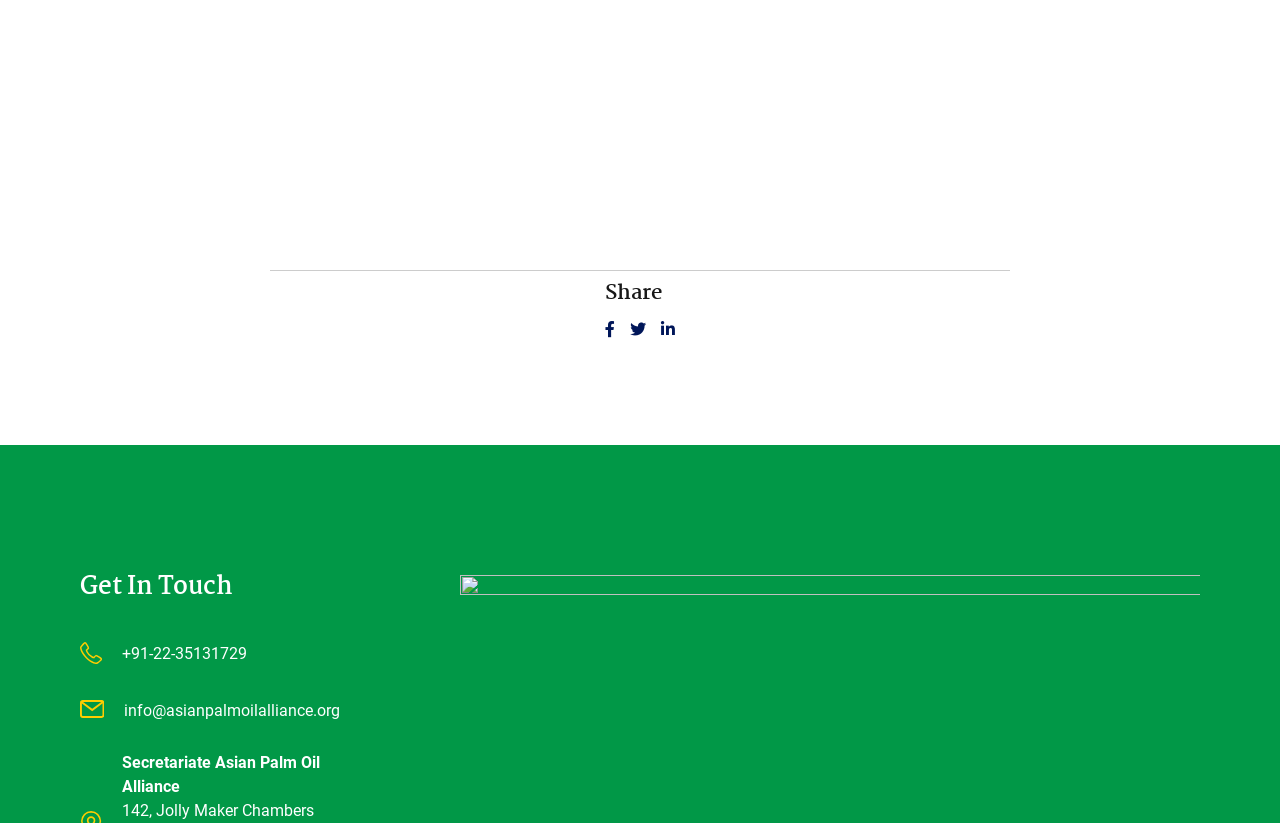Can you find the bounding box coordinates for the UI element given this description: "EMR Data Security"? Provide the coordinates as four float numbers between 0 and 1: [left, top, right, bottom].

None